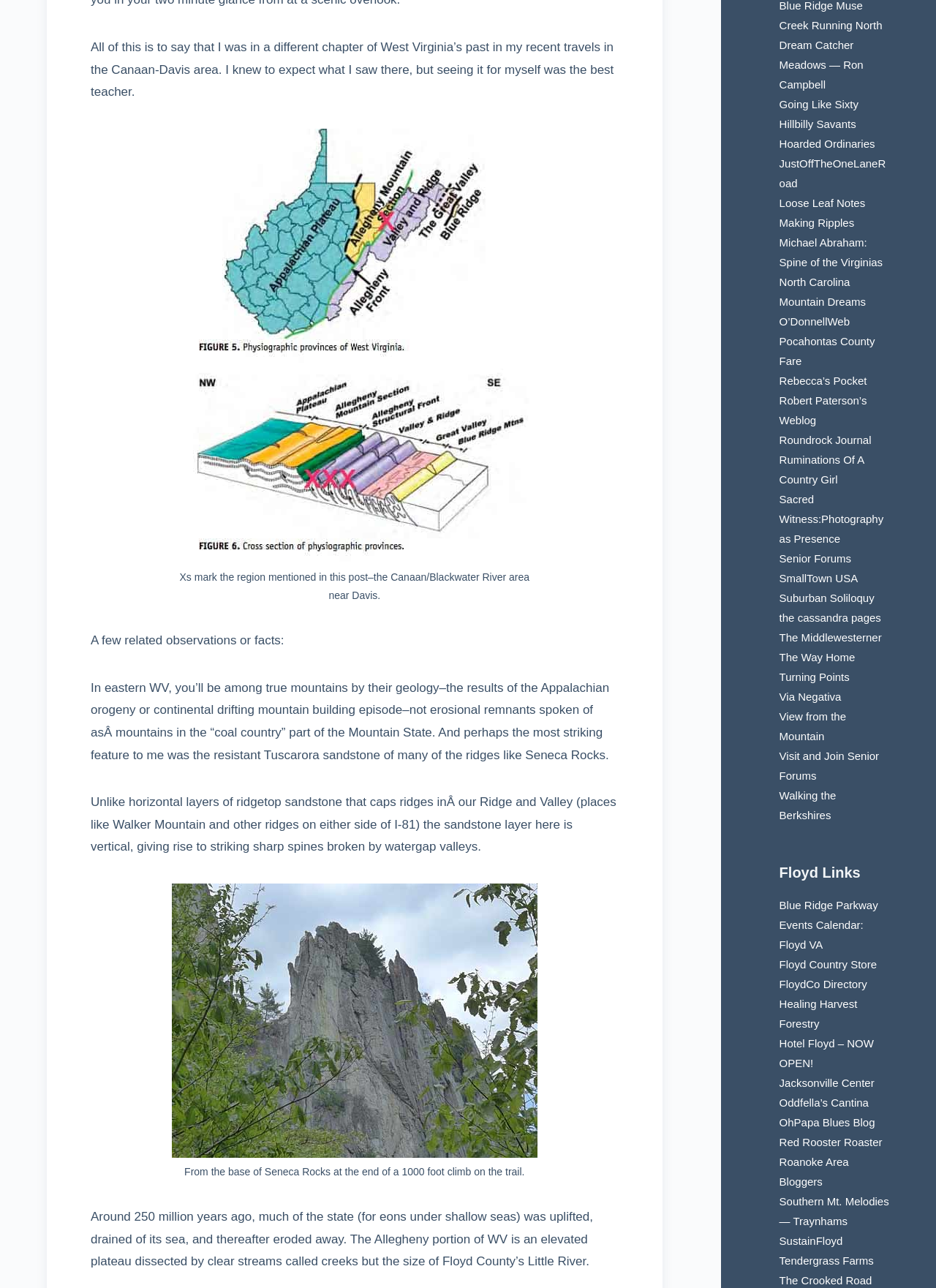Please locate the bounding box coordinates of the element's region that needs to be clicked to follow the instruction: "Click the link to WVGeology". The bounding box coordinates should be provided as four float numbers between 0 and 1, i.e., [left, top, right, bottom].

[0.187, 0.263, 0.57, 0.273]